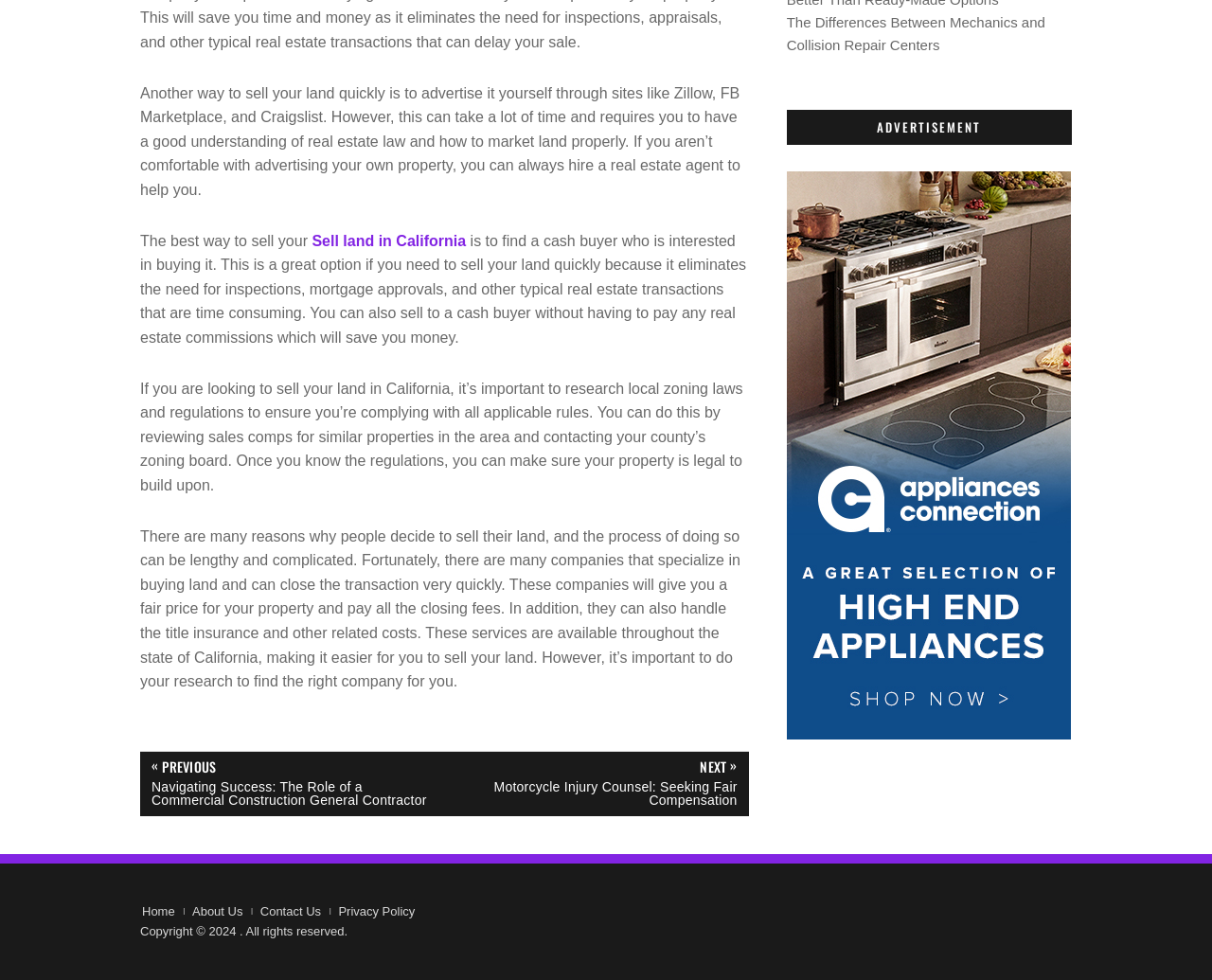Using the webpage screenshot, locate the HTML element that fits the following description and provide its bounding box: "Contact Us".

[0.215, 0.922, 0.265, 0.937]